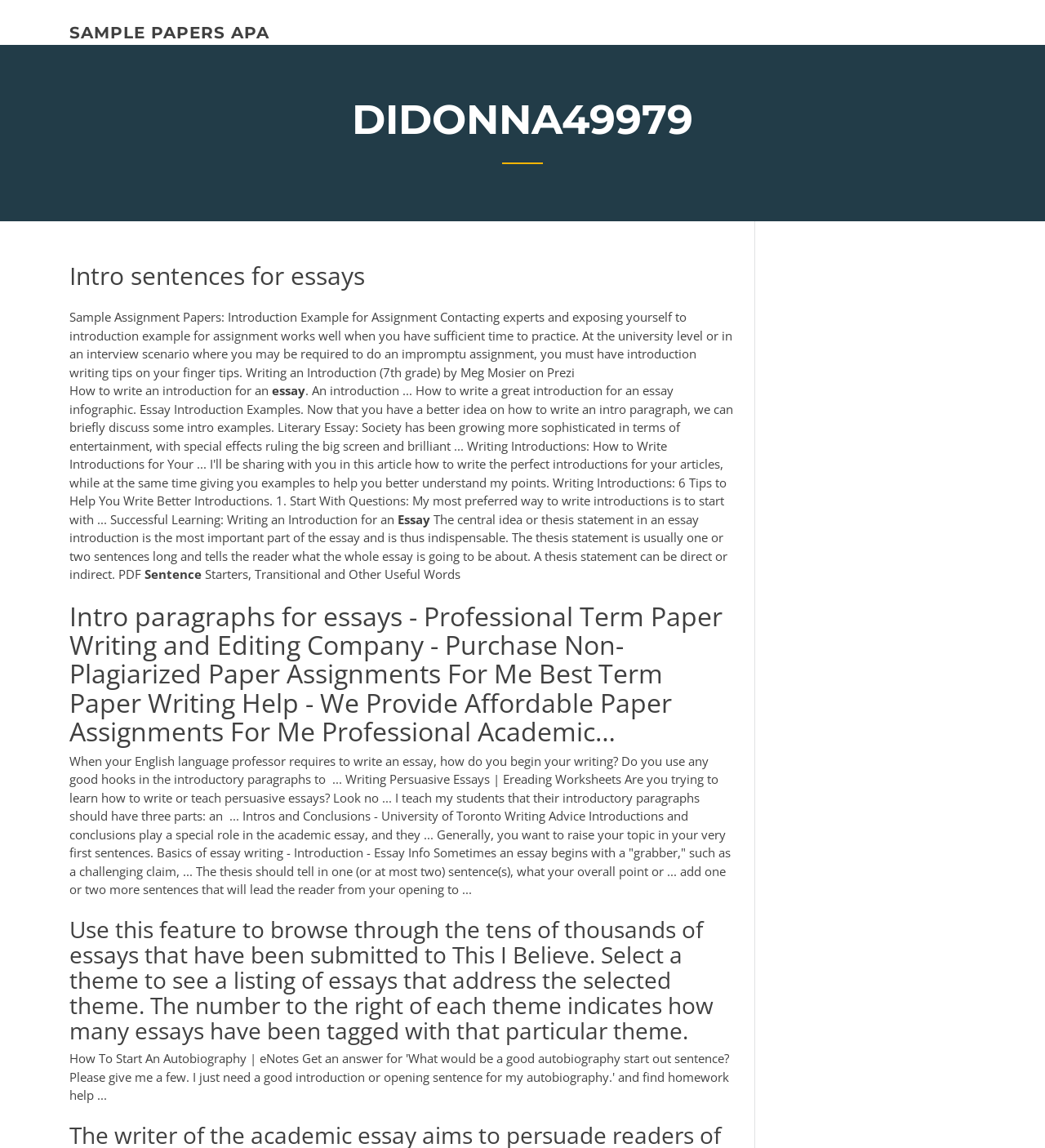Use a single word or phrase to answer the question: 
How many parts should an introductory paragraph have?

Three parts